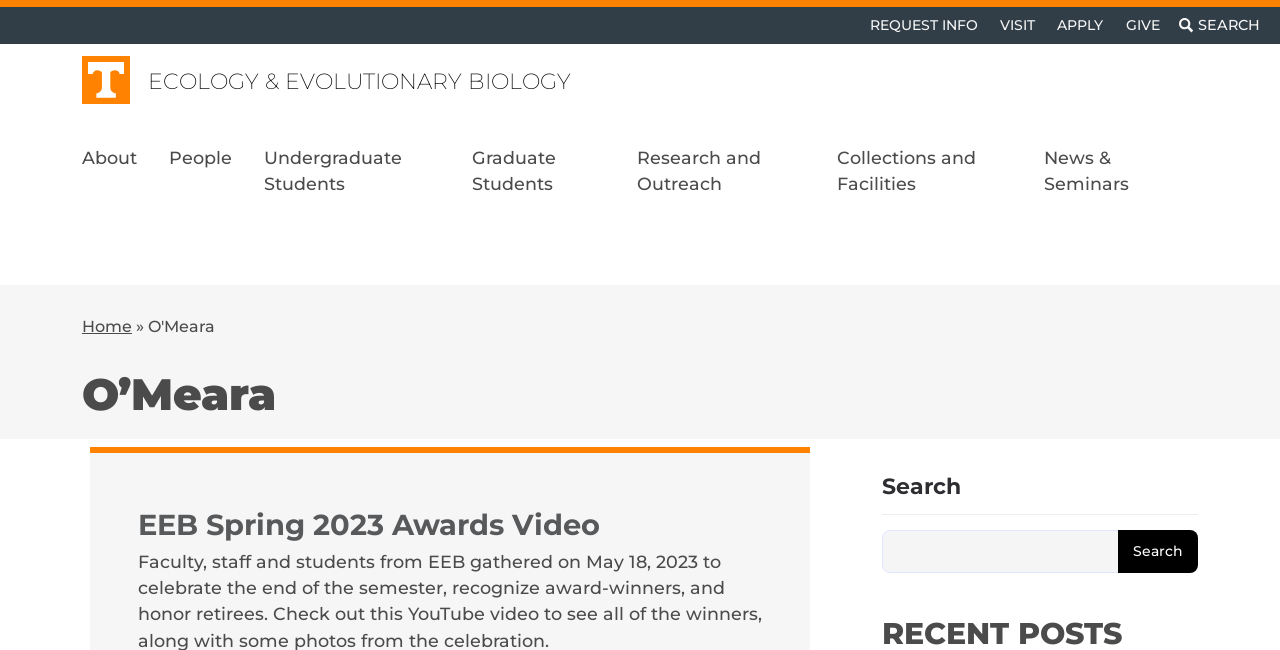Articulate a detailed summary of the webpage's content and design.

The webpage is about the O'Meara Archives in the Ecology & Evolutionary Biology department. At the top right corner, there are four links: "REQUEST INFO", "VISIT", "APPLY", and "GIVE", followed by a search toggle button with a small image and the text "SEARCH". 

Below these links, there is a main navigation menu with links to "About", "People", "Undergraduate Students", "Graduate Students", "Research and Outreach", "Collections and Facilities", and "News & Seminars". 

On the left side, there is a link to "Home" followed by a right-pointing arrow symbol. The main heading "O'Meara" is located in the middle of the page, spanning almost the entire width. 

Below the main heading, there is a subheading "EEB Spring 2023 Awards Video" with a link to the video. At the bottom of the page, there is a search bar with a label "Search" and a search button. Above the search bar, there is a heading "RECENT POSTS".